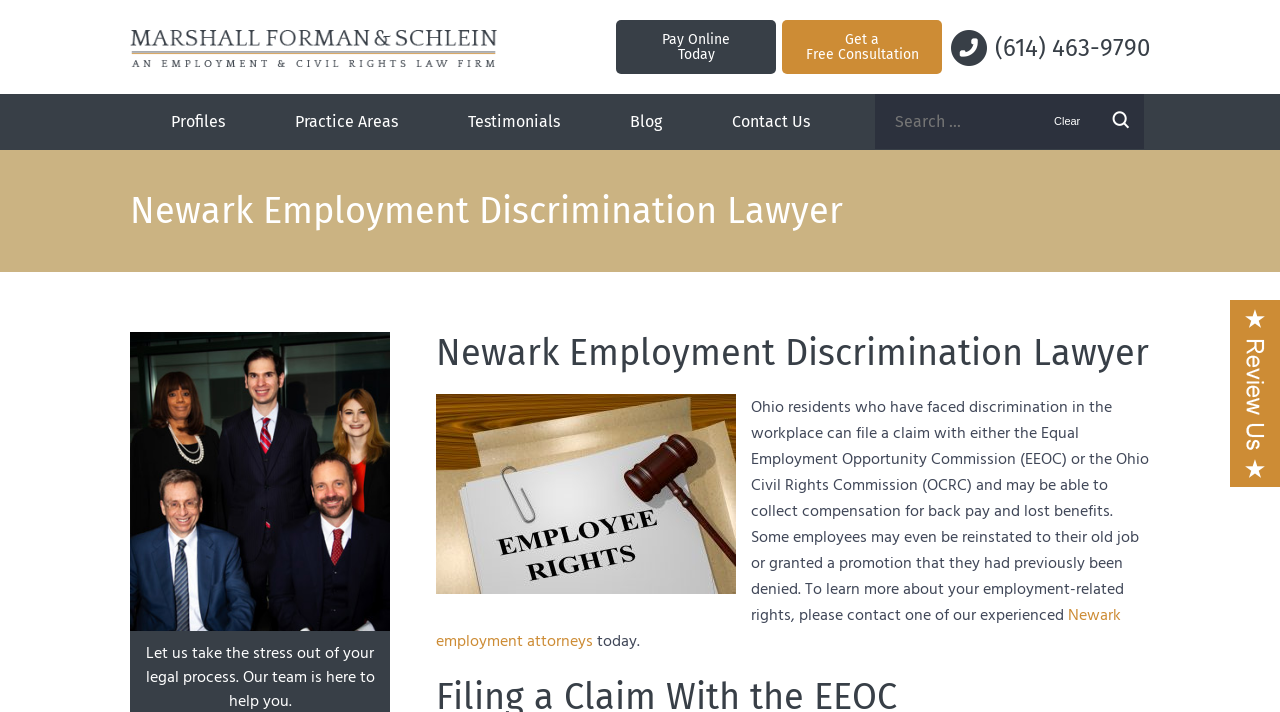Give a concise answer of one word or phrase to the question: 
What is the name of the law firm?

Marshall Forman & Schlein